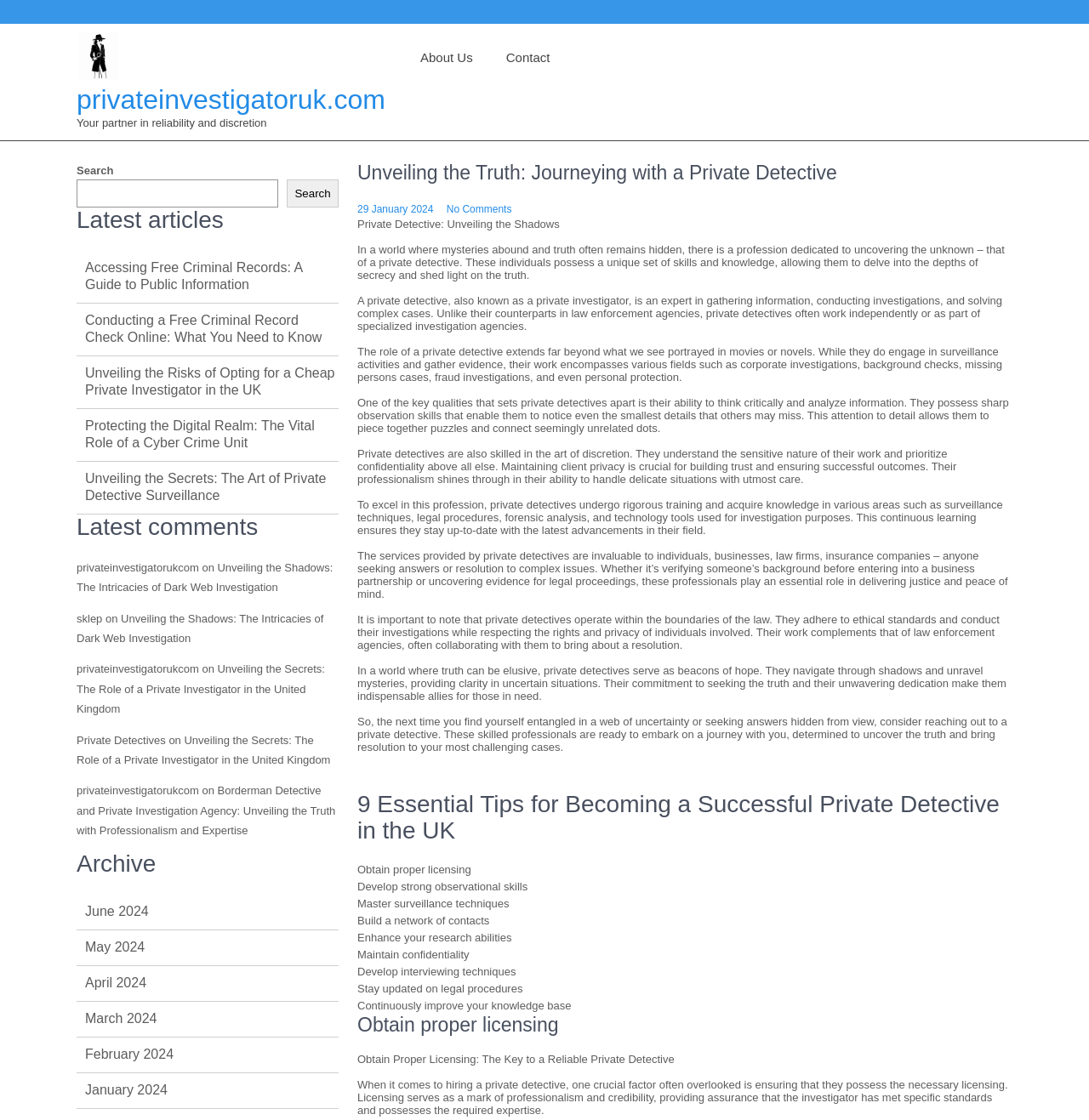Please give the bounding box coordinates of the area that should be clicked to fulfill the following instruction: "Learn about the role of a private detective". The coordinates should be in the format of four float numbers from 0 to 1, i.e., [left, top, right, bottom].

[0.328, 0.195, 0.514, 0.206]